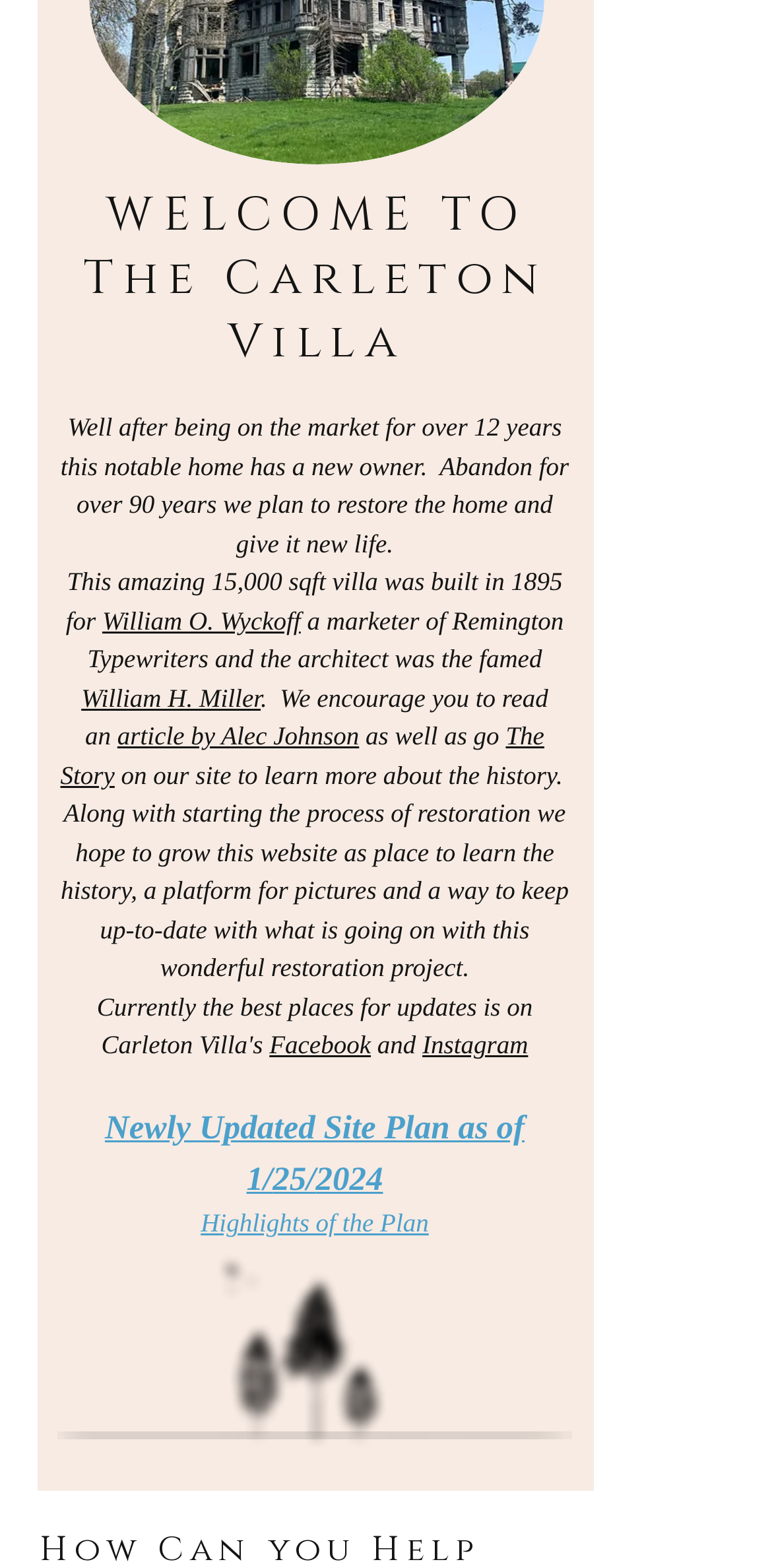Provide the bounding box coordinates of the area you need to click to execute the following instruction: "Follow on Facebook".

[0.349, 0.657, 0.48, 0.676]